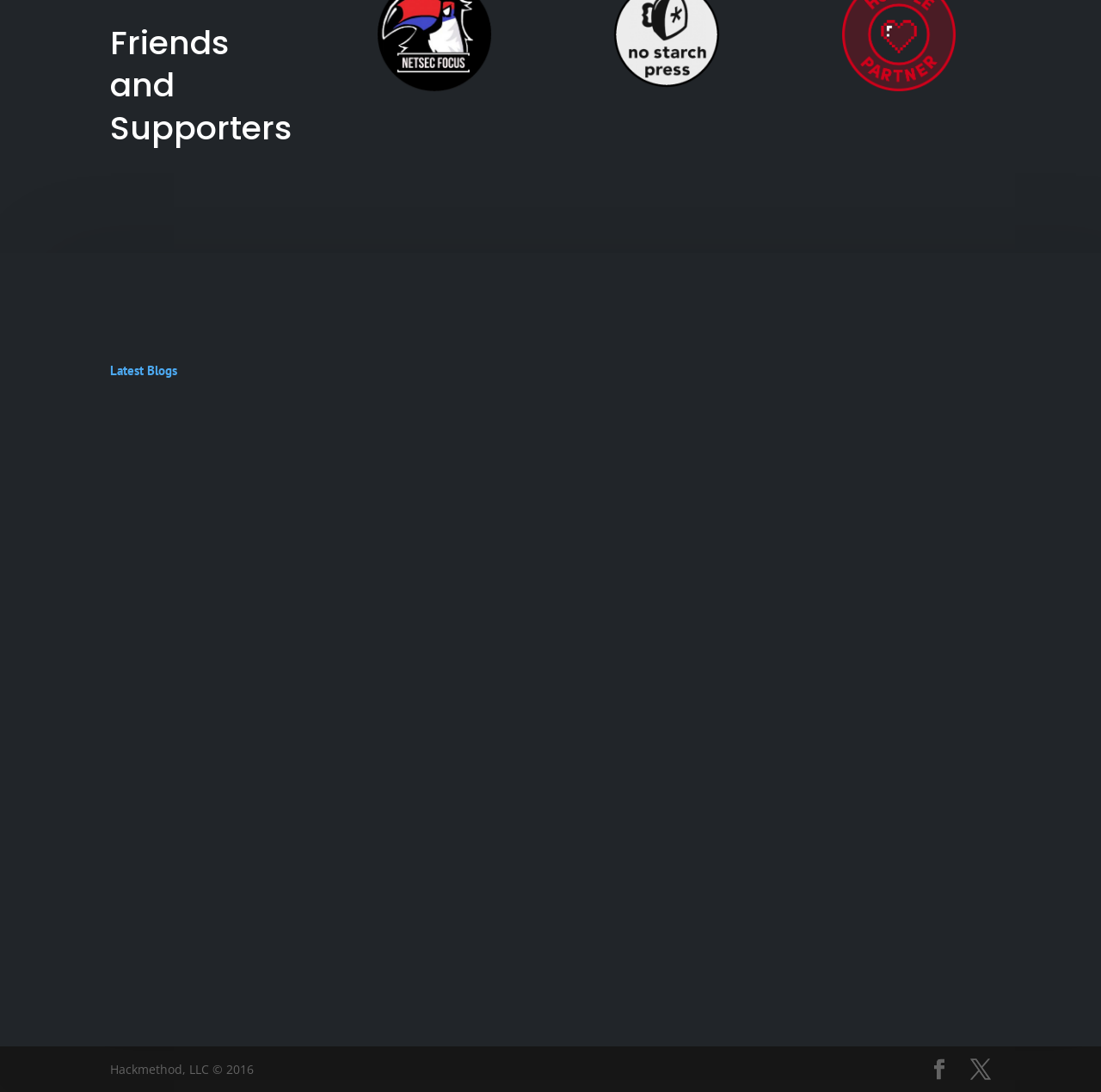What is the copyright year of Hackmethod, LLC?
From the screenshot, supply a one-word or short-phrase answer.

2016